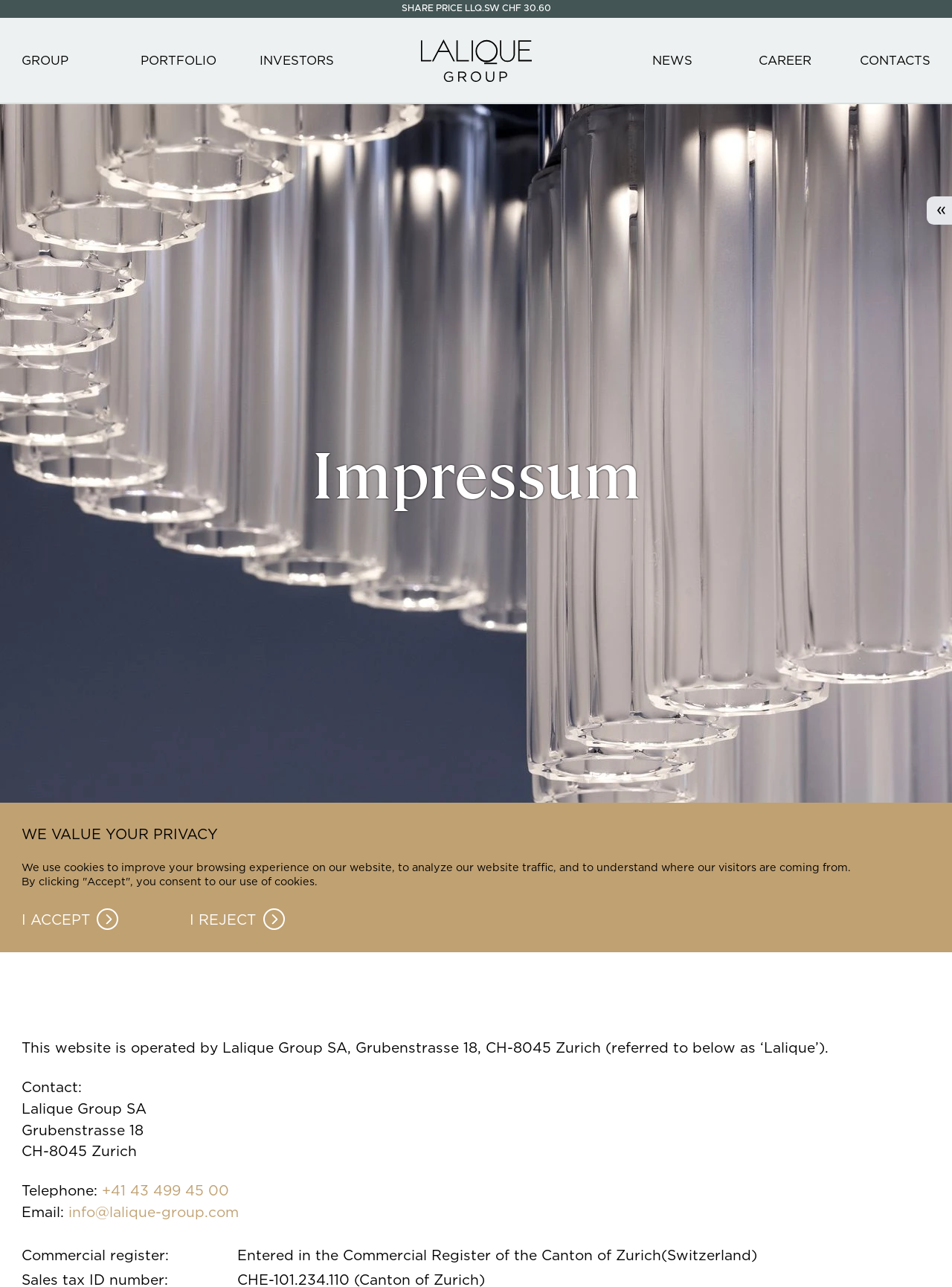What is the email address of Lalique?
Please provide a full and detailed response to the question.

I found this information by looking at the link element that says 'info@lalique-group.com' which is located next to the static text element that says 'Email:'.